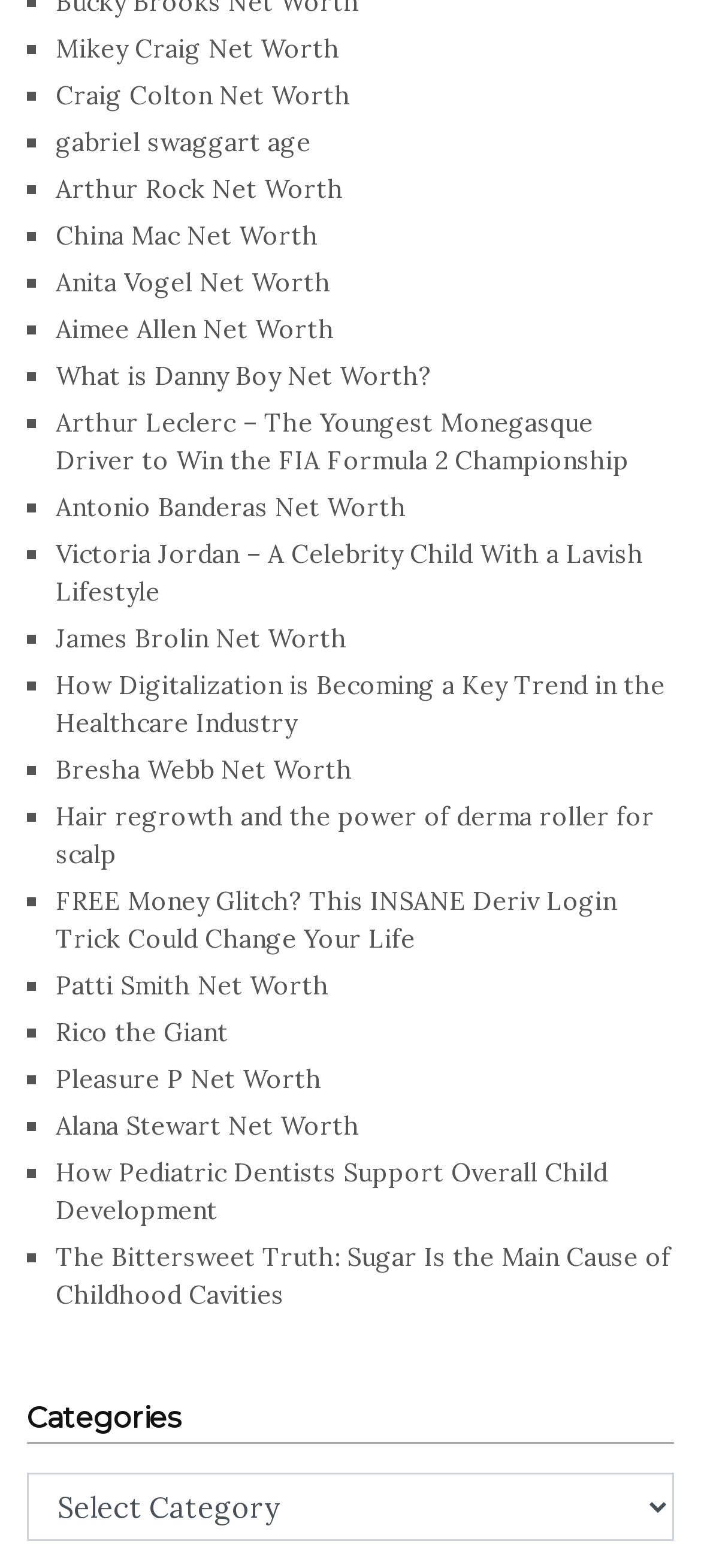What is the main topic of the webpage?
Using the information from the image, give a concise answer in one word or a short phrase.

Celebrity Net Worth